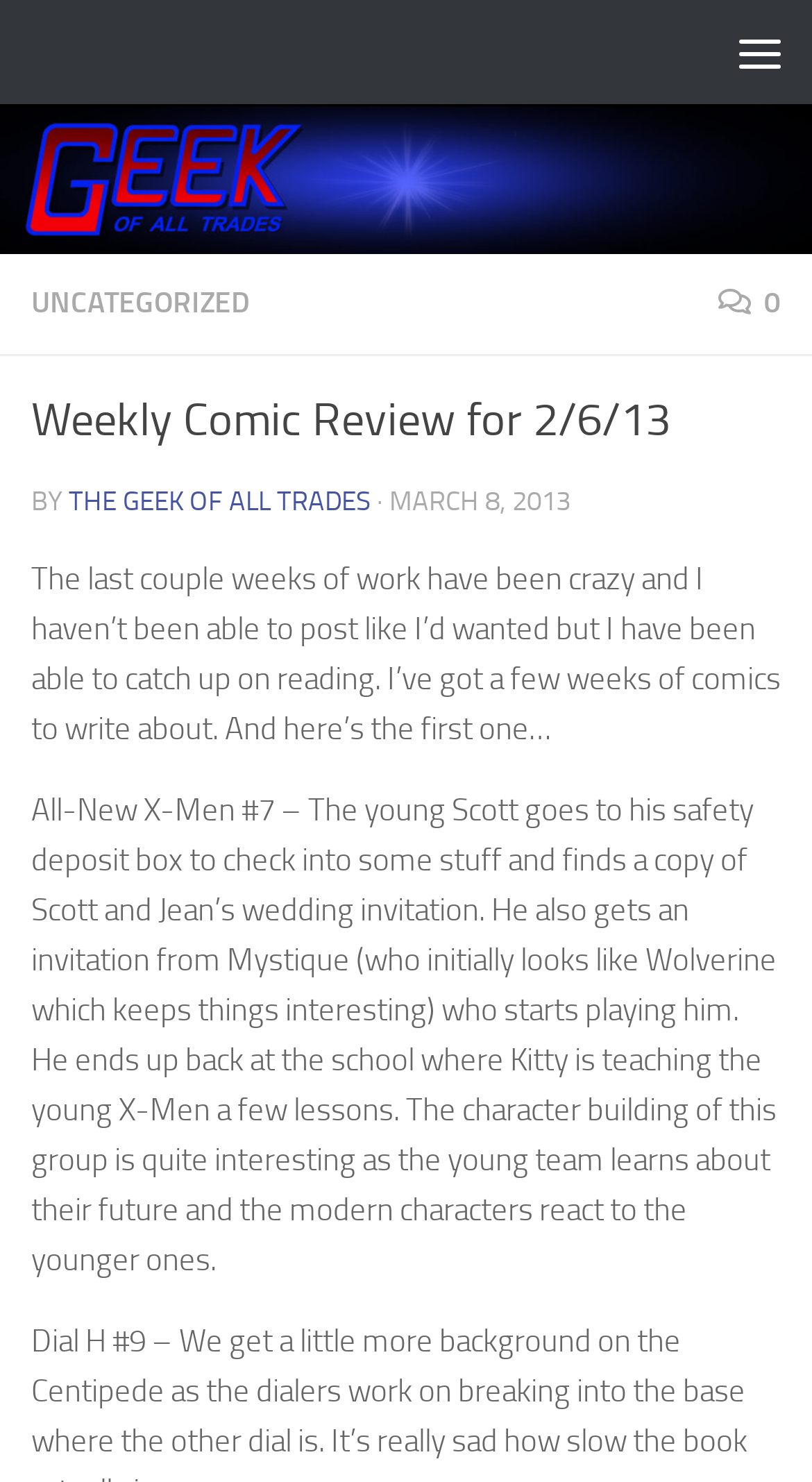Examine the image and give a thorough answer to the following question:
What is the date of the blog post?

The date of the blog post can be found by looking at the StaticText element 'MARCH 8, 2013' which is located below the heading and the author's name.